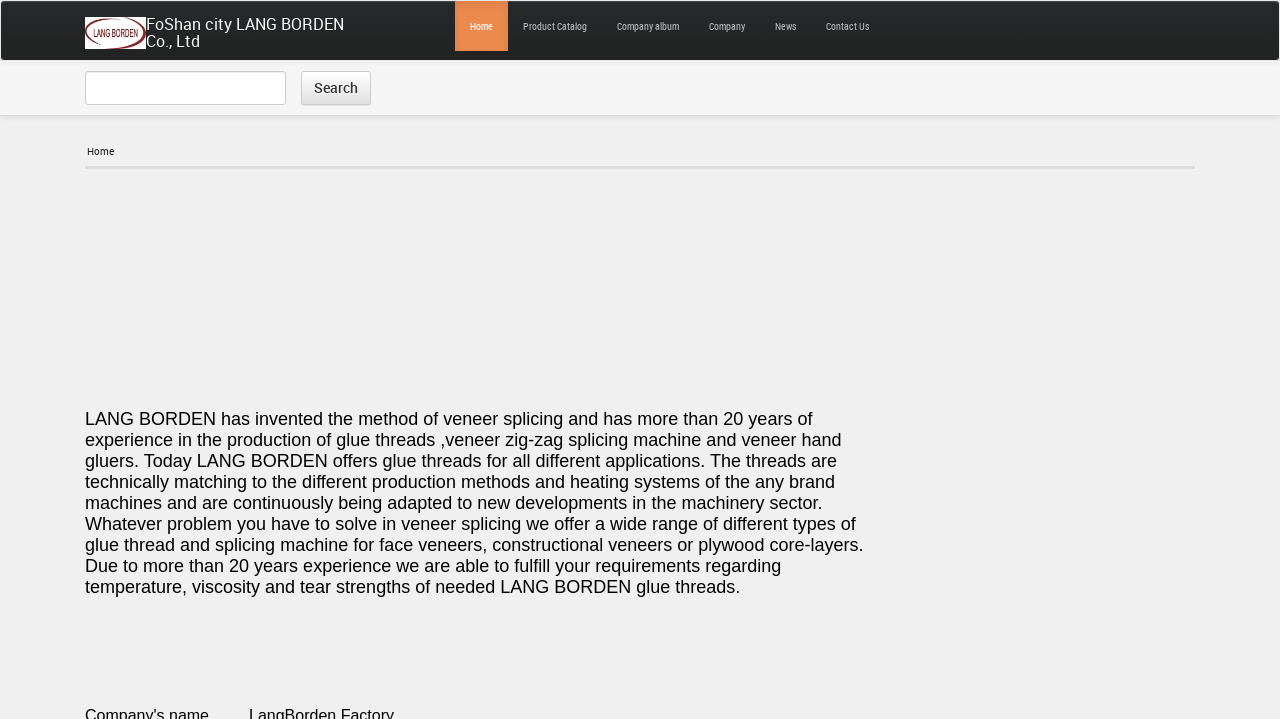Can you find the bounding box coordinates for the UI element given this description: "Search"? Provide the coordinates as four float numbers between 0 and 1: [left, top, right, bottom].

[0.235, 0.099, 0.29, 0.146]